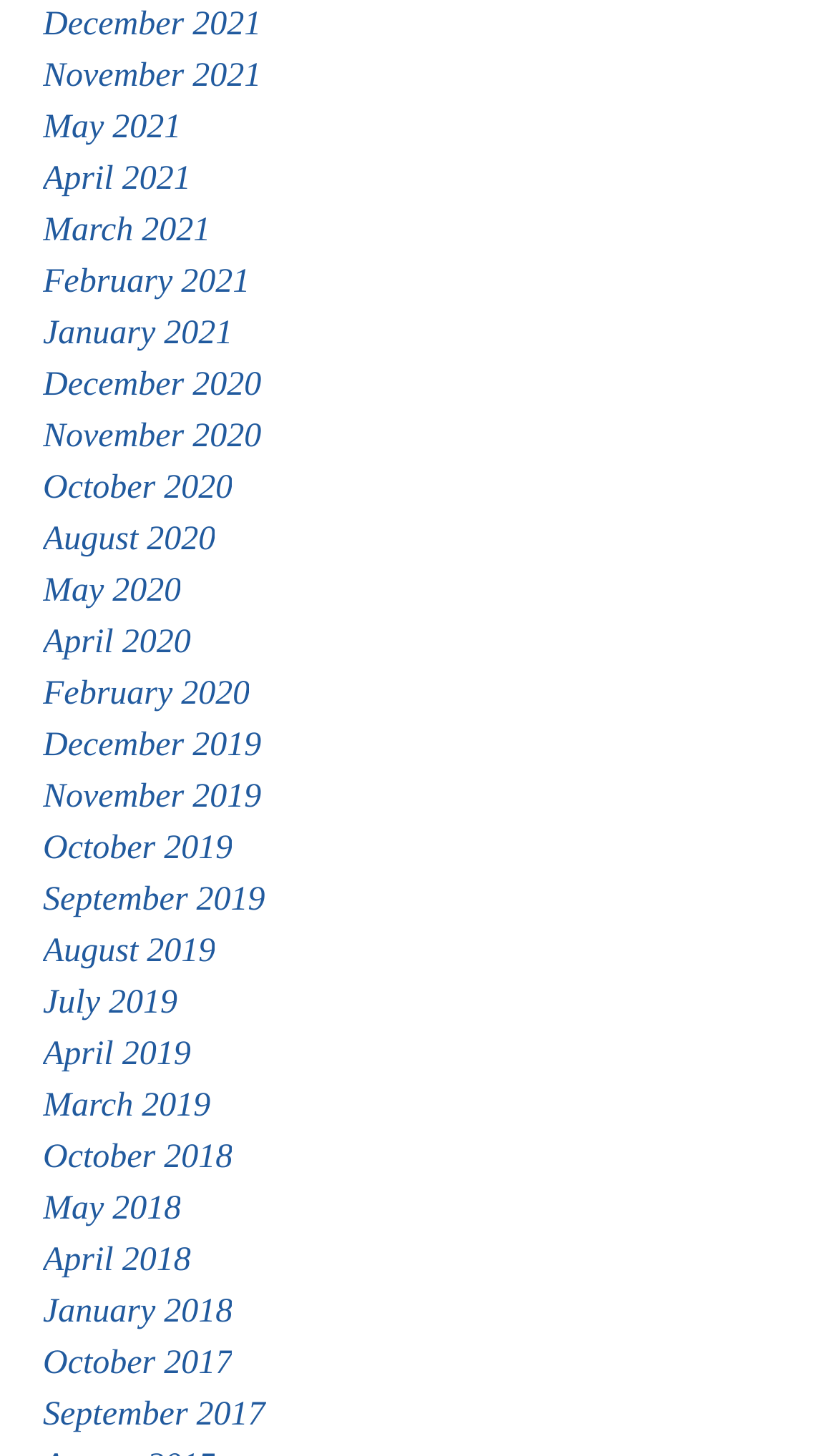Please mark the bounding box coordinates of the area that should be clicked to carry out the instruction: "View December 2021".

[0.051, 0.0, 0.769, 0.035]